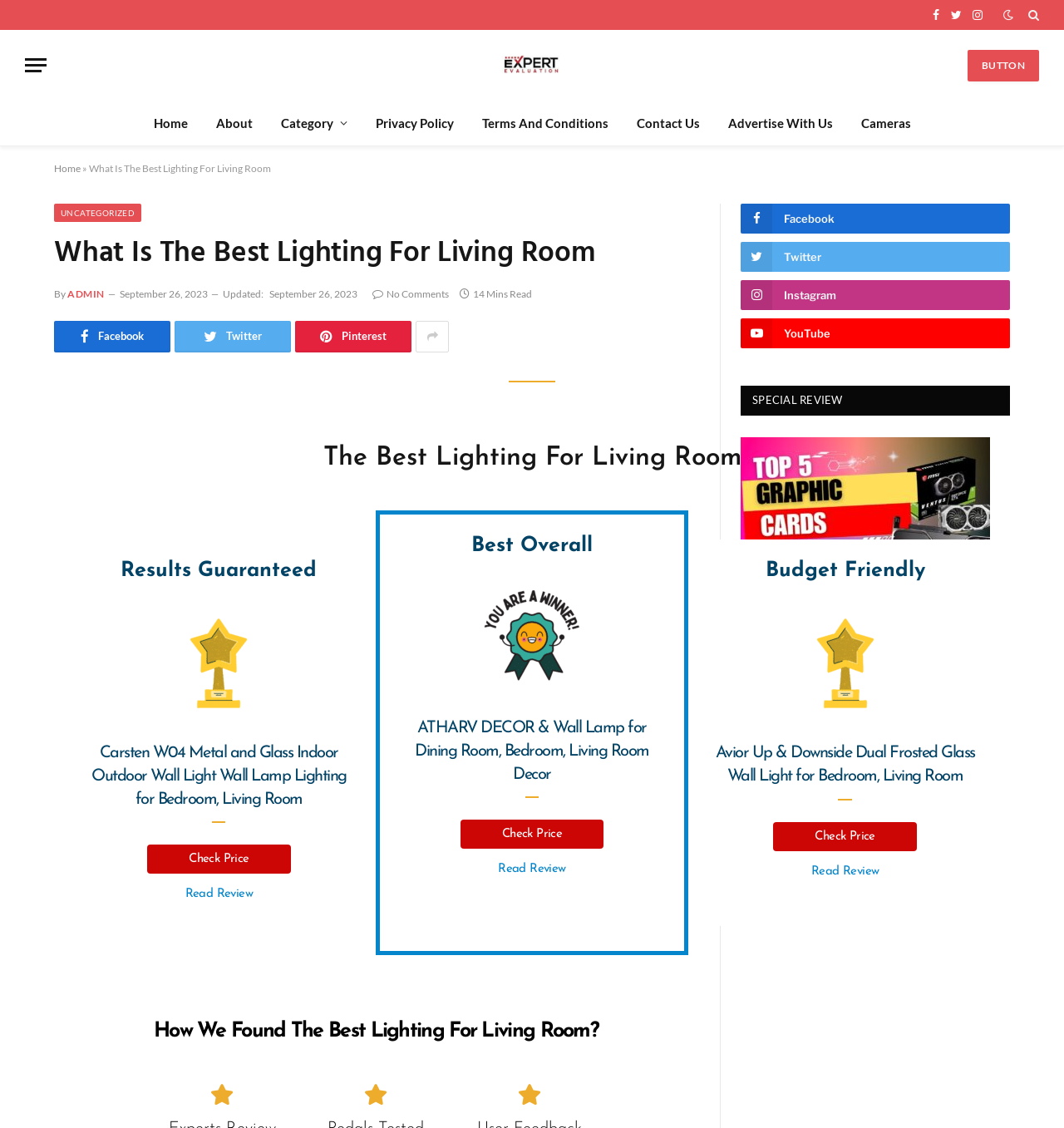Offer a meticulous description of the webpage's structure and content.

This webpage is about finding the perfect lighting solutions for a living room. At the top, there are social media links to Facebook, Twitter, and Instagram, as well as a menu button and a search icon. Below that, there is a navigation bar with links to "Home", "About", "Privacy Policy", "Terms and Conditions", "Contact Us", "Advertise With Us", and "Cameras".

The main content of the page is divided into sections. The first section has a heading "What Is The Best Lighting For Living Room" and provides an introduction to the topic. Below that, there is a section with links to share the article on social media platforms.

The next section is titled "The Best Lighting For Living Room" and presents three lighting options with their descriptions, prices, and review links. The first option is labeled as "Best Overall", the second as "Budget Friendly", and the third has no label. Each option has a "Check Price" and "Read Review" link.

Following that, there is a section titled "How We Found The Best Lighting For Living Room?" which likely explains the methodology used to select the top lighting options.

At the bottom of the page, there are more social media links and a "SPECIAL REVIEW" section with two links. The page also has a category section with links to "Home", "About", and "UNCATEGORIZED" categories.